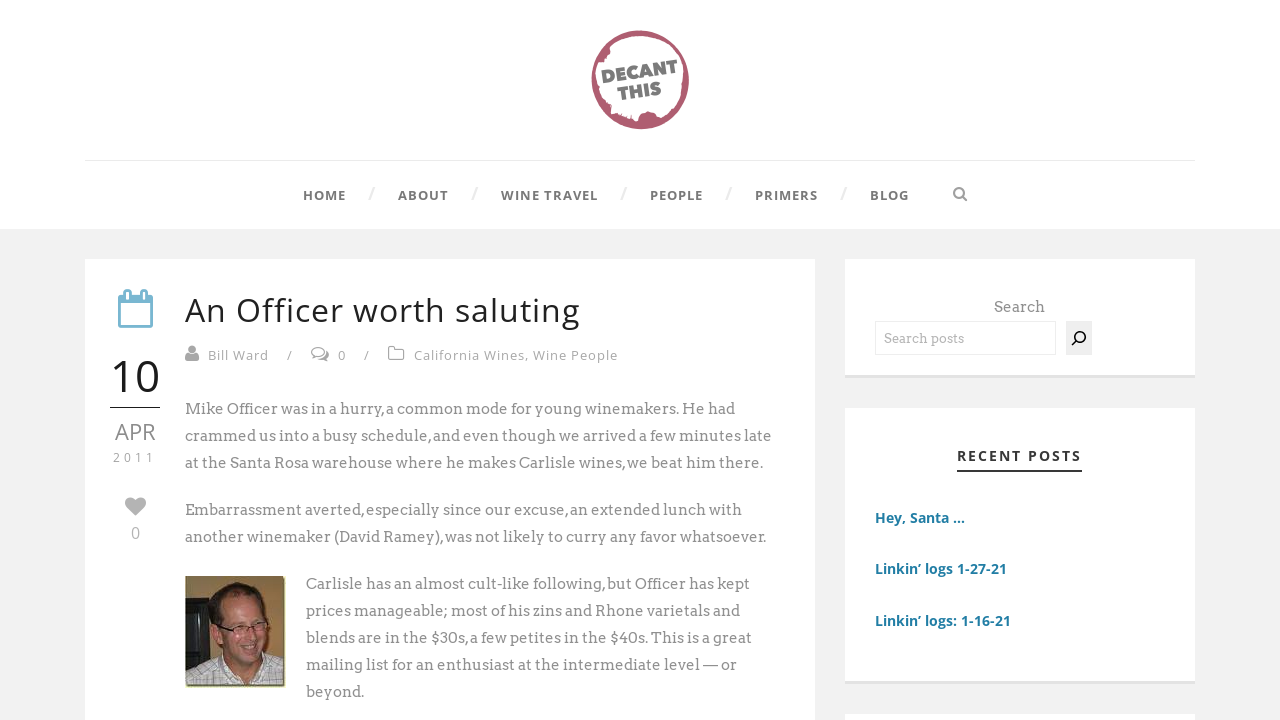Find and provide the bounding box coordinates for the UI element described here: "name="s" placeholder="Search posts"". The coordinates should be given as four float numbers between 0 and 1: [left, top, right, bottom].

[0.684, 0.446, 0.825, 0.493]